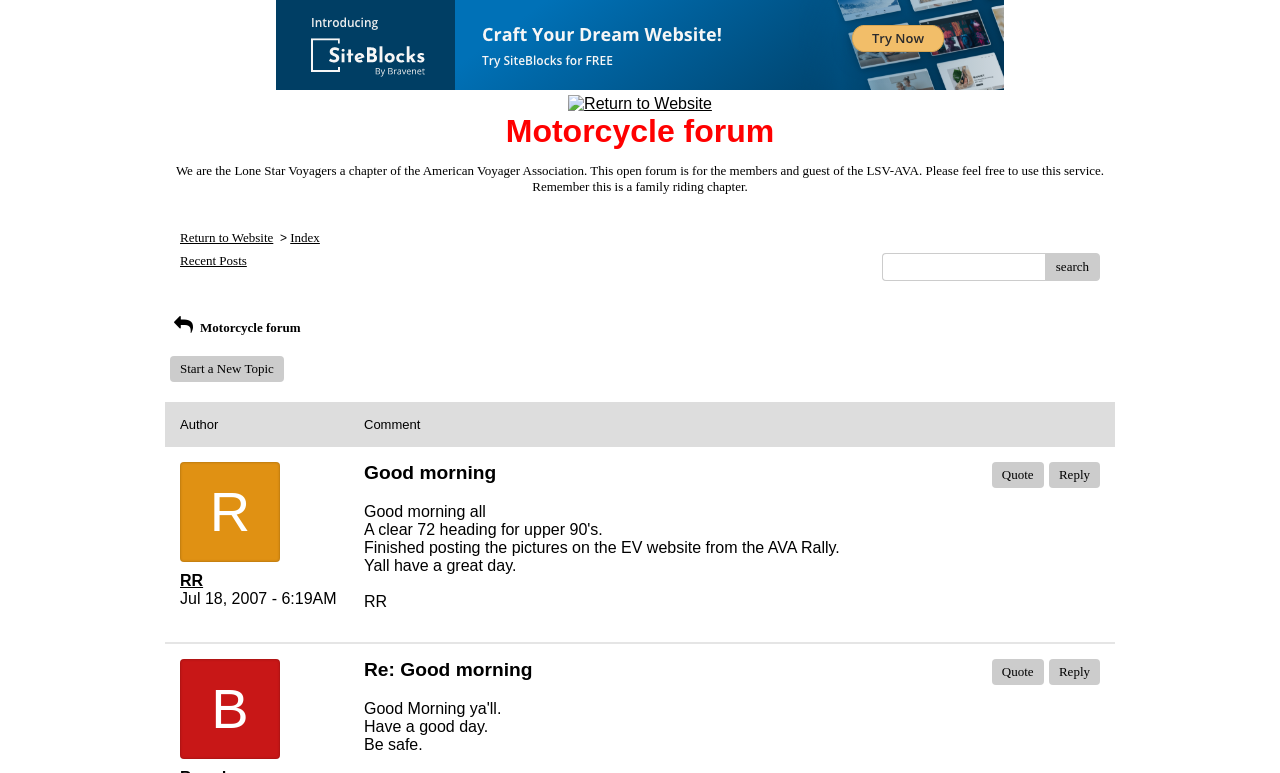What is the topic of the post 'Finished posting the pictures on the EV website from the AVA Rally'? Based on the screenshot, please respond with a single word or phrase.

AVA Rally pictures